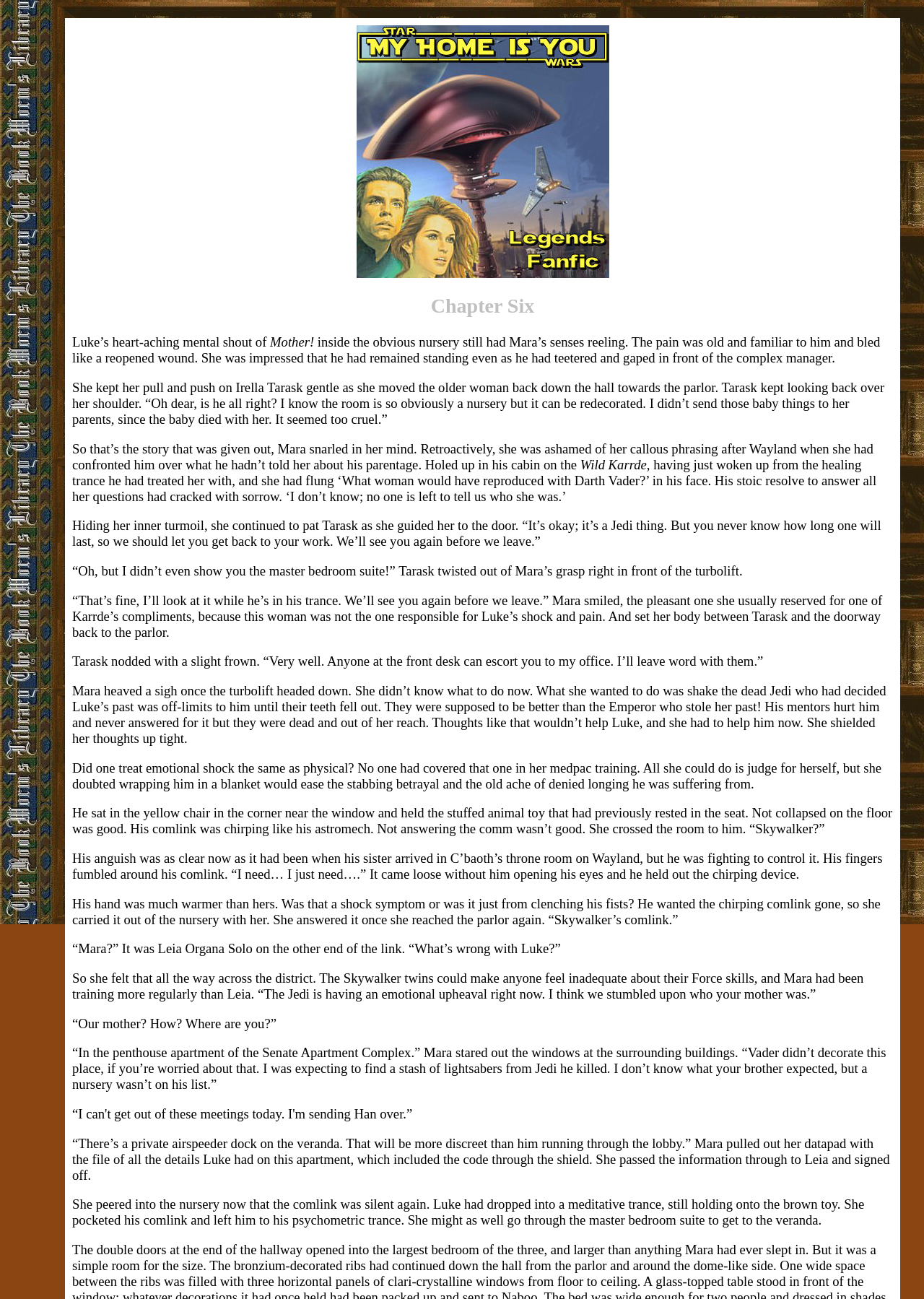Where is Mara going after leaving Luke in the nursery?
Look at the screenshot and respond with a single word or phrase.

The master bedroom suite